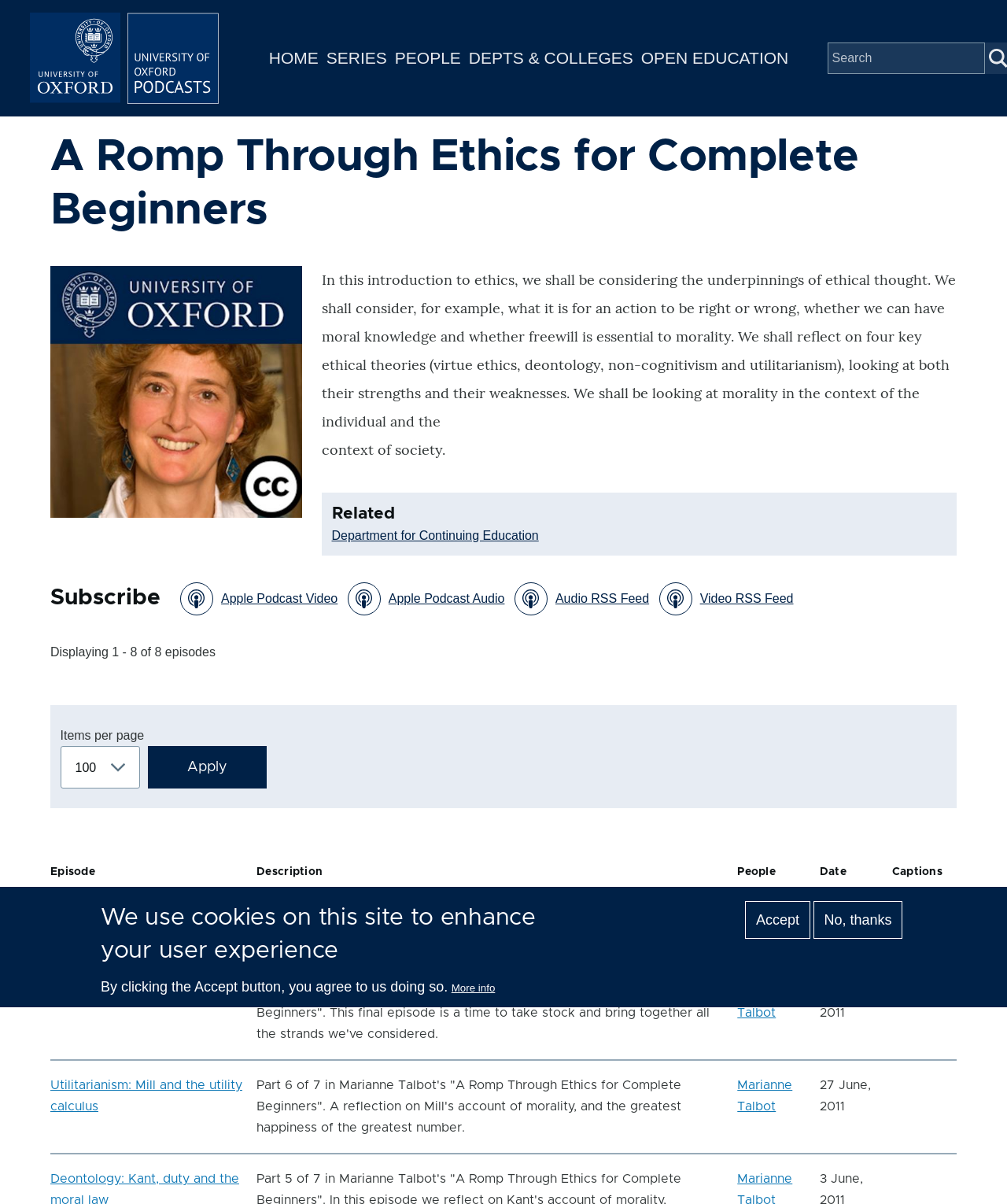What are the options to subscribe to this podcast?
Answer with a single word or phrase, using the screenshot for reference.

Apple Podcast Video, Apple Podcast Audio, Audio RSS Feed, Video RSS Feed